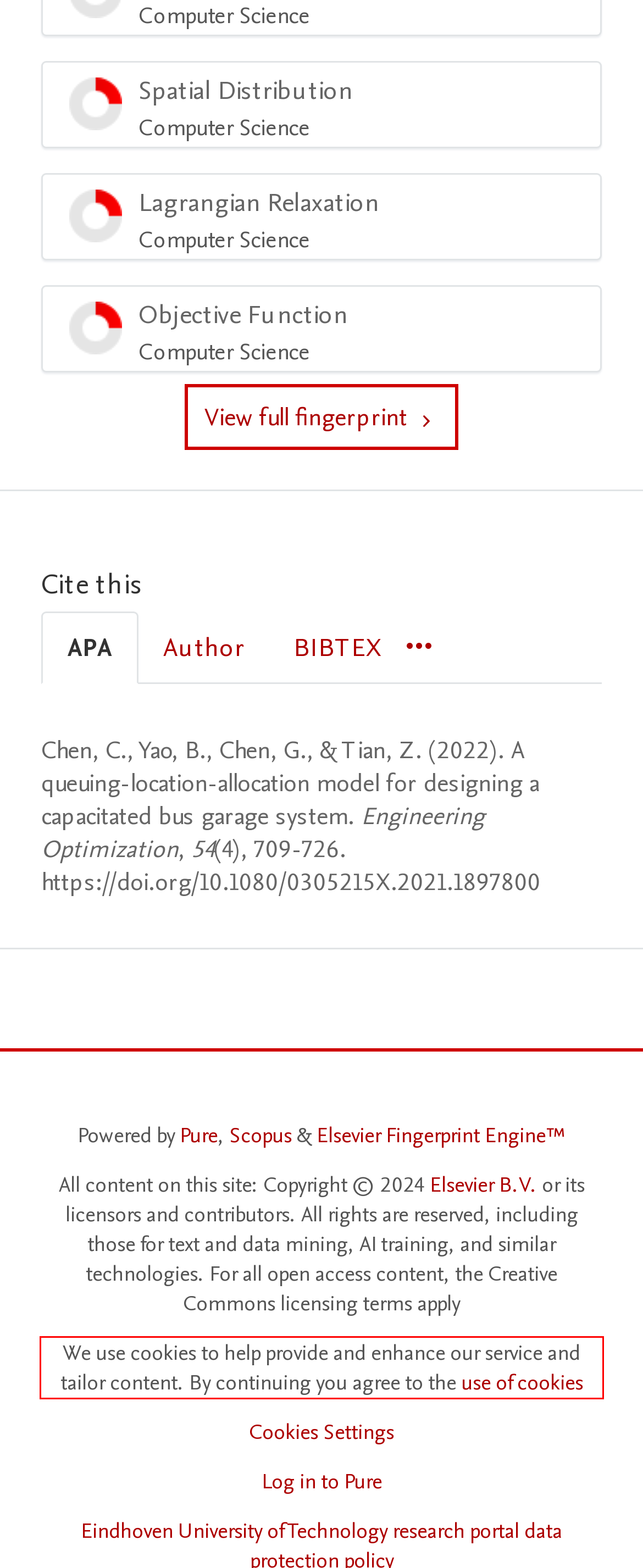Identify the text within the red bounding box on the webpage screenshot and generate the extracted text content.

We use cookies to help provide and enhance our service and tailor content. By continuing you agree to the use of cookies